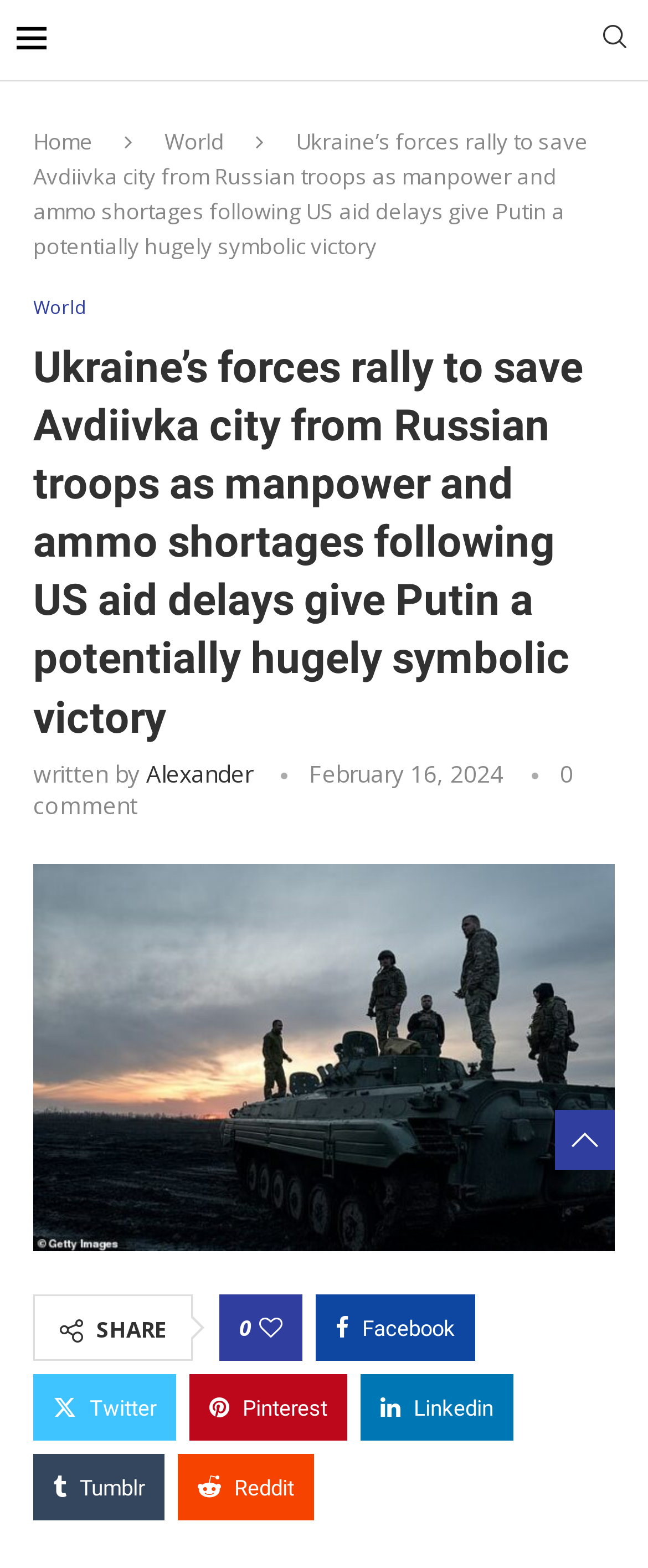Please give a succinct answer using a single word or phrase:
What is the date of the article?

February 16, 2024